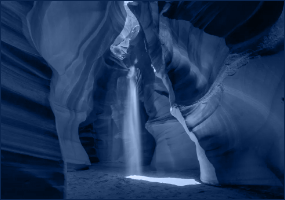What has sculpted the rock formations in Antelope Canyon?
Give a one-word or short-phrase answer derived from the screenshot.

Water erosion